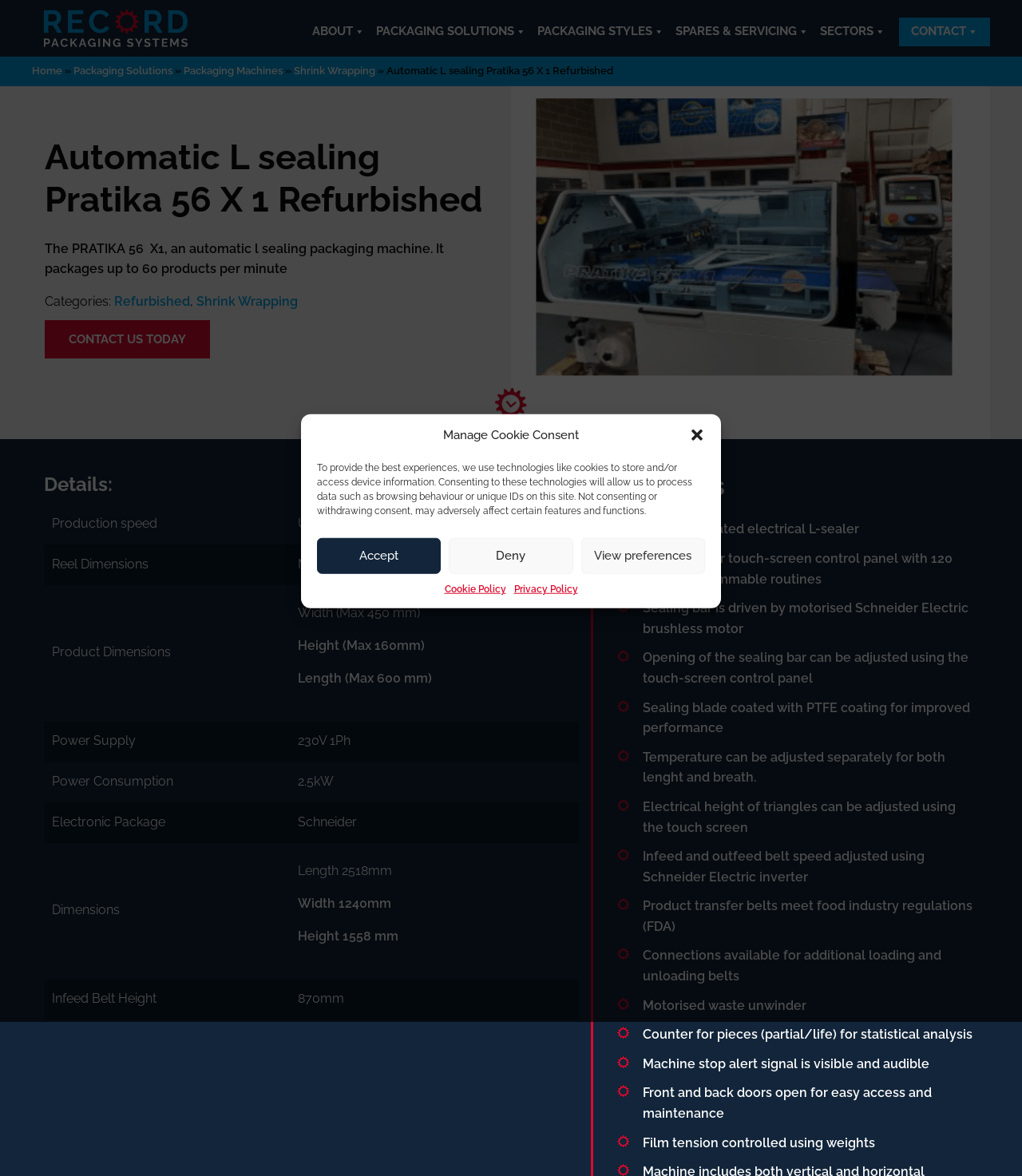Please identify the bounding box coordinates of the element I need to click to follow this instruction: "Click the 'CONTACT US TODAY' link".

[0.044, 0.272, 0.205, 0.305]